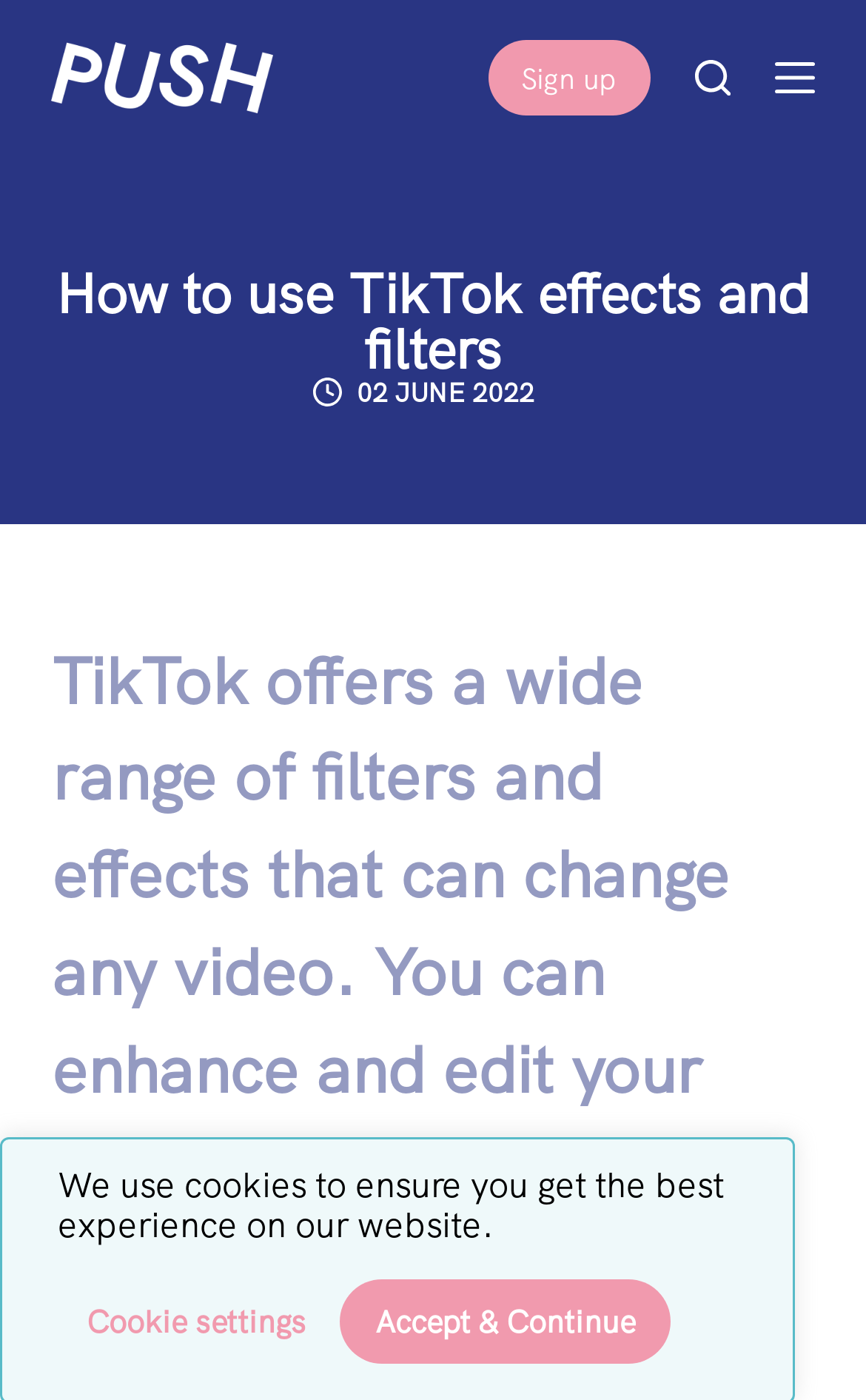What is the purpose of the 'Cookie settings' button?
Make sure to answer the question with a detailed and comprehensive explanation.

The 'Cookie settings' button is present at the bottom of the webpage, which allows users to manage their cookie preferences. This button is related to the cookie policy of the website.